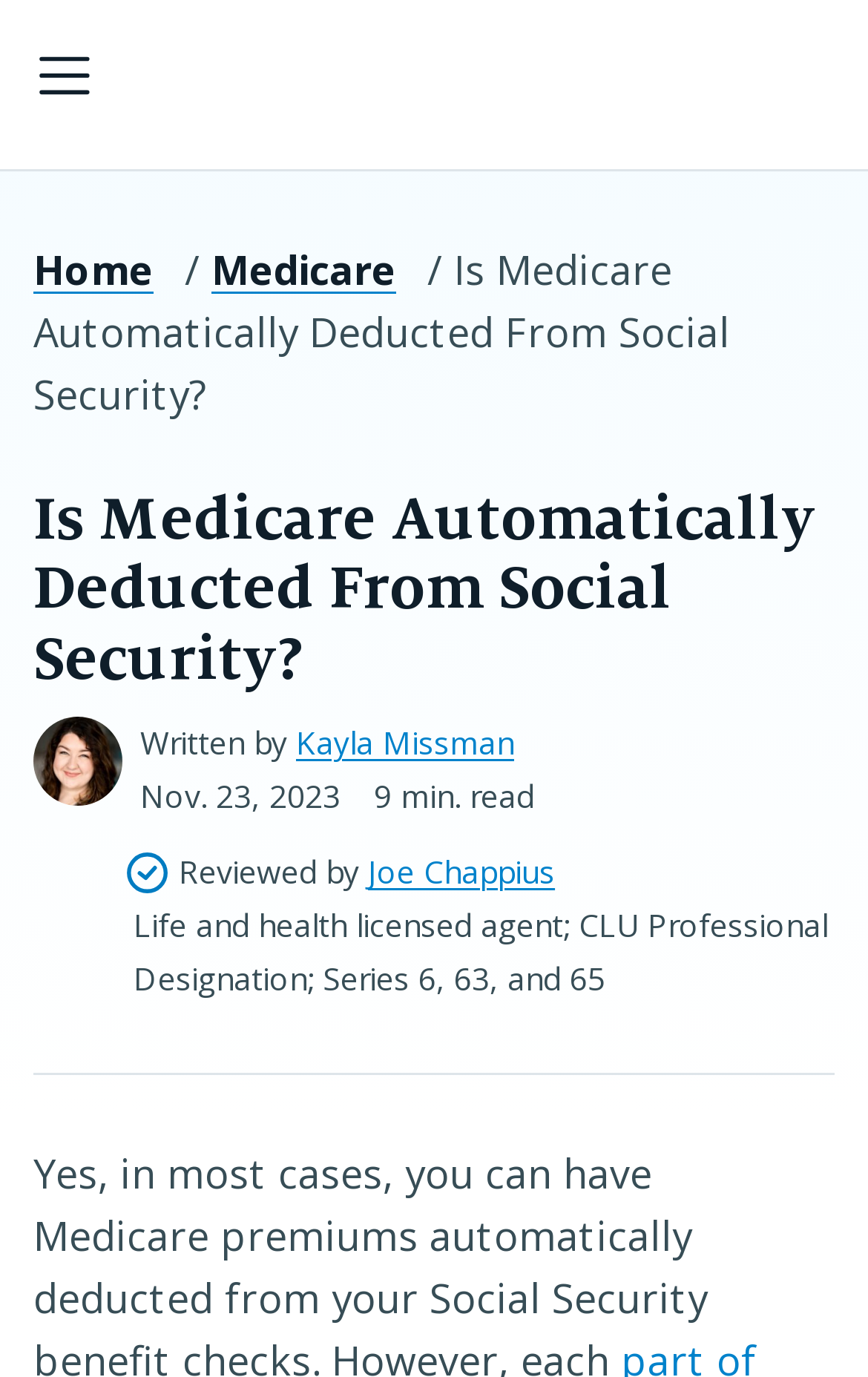What is the author of the current article?
Based on the image, give a one-word or short phrase answer.

Kayla Missman